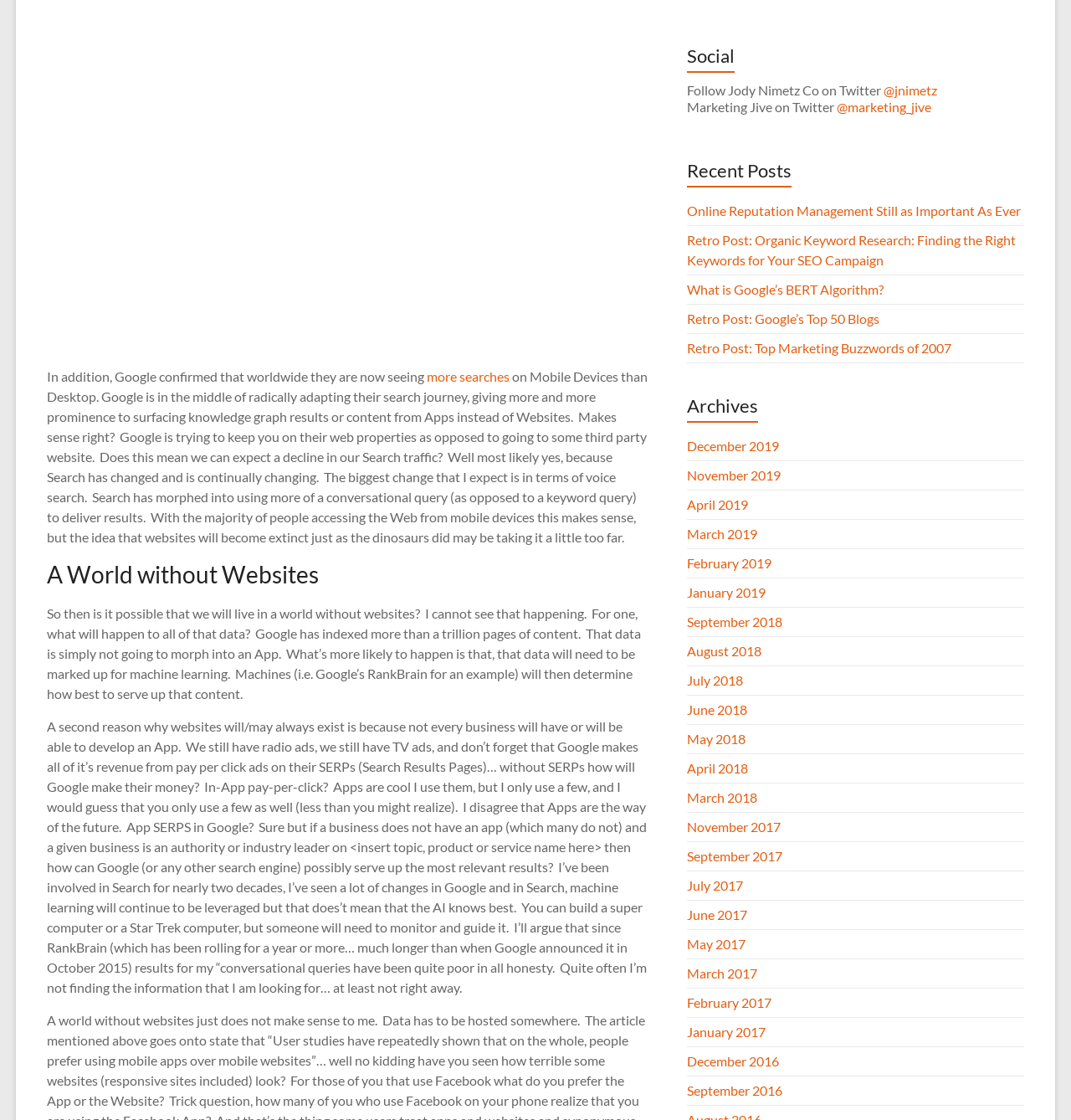Bounding box coordinates should be provided in the format (top-left x, top-left y, bottom-right x, bottom-right y) with all values between 0 and 1. Identify the bounding box for this UI element: @jnimetz

[0.825, 0.073, 0.875, 0.087]